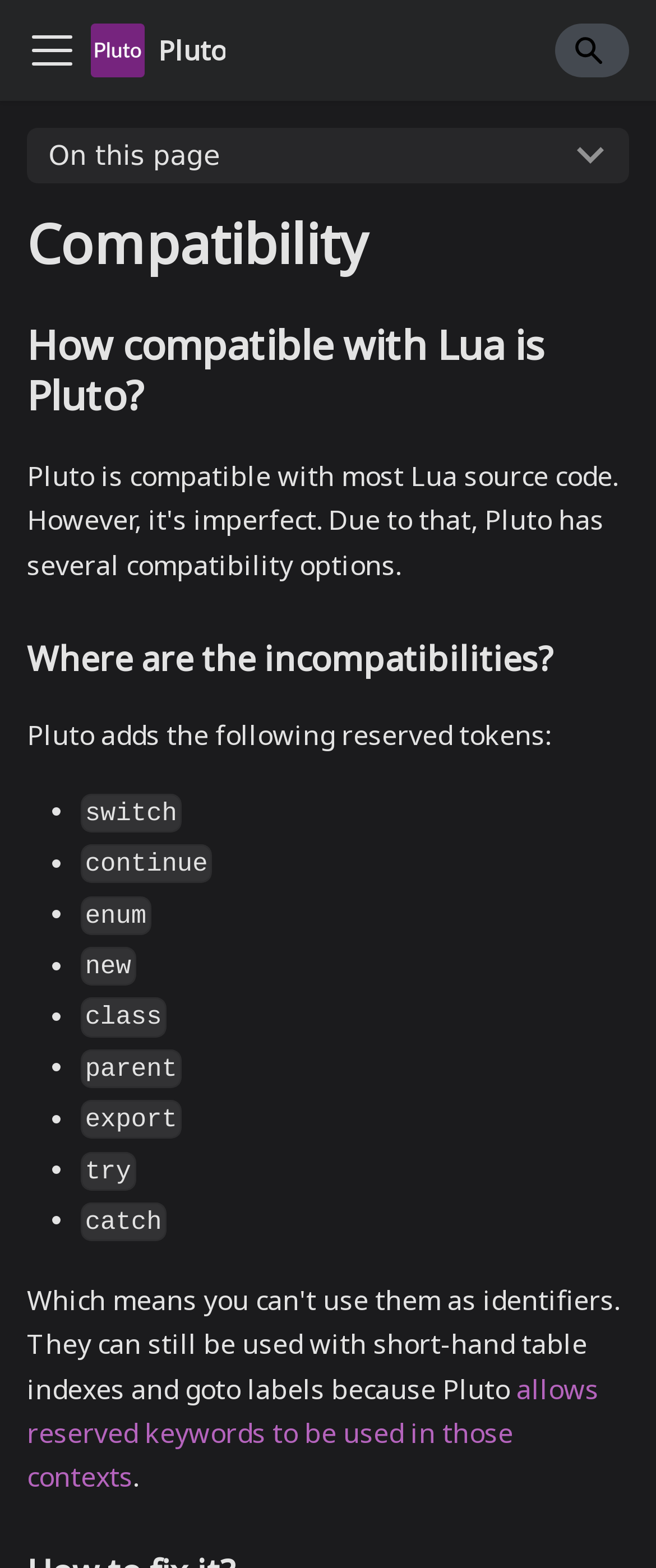Consider the image and give a detailed and elaborate answer to the question: 
What is the purpose of the search box?

The search box is located at the top right corner of the webpage, and it has a button labeled 'On this page'. This suggests that the search box is intended for searching within the current webpage.